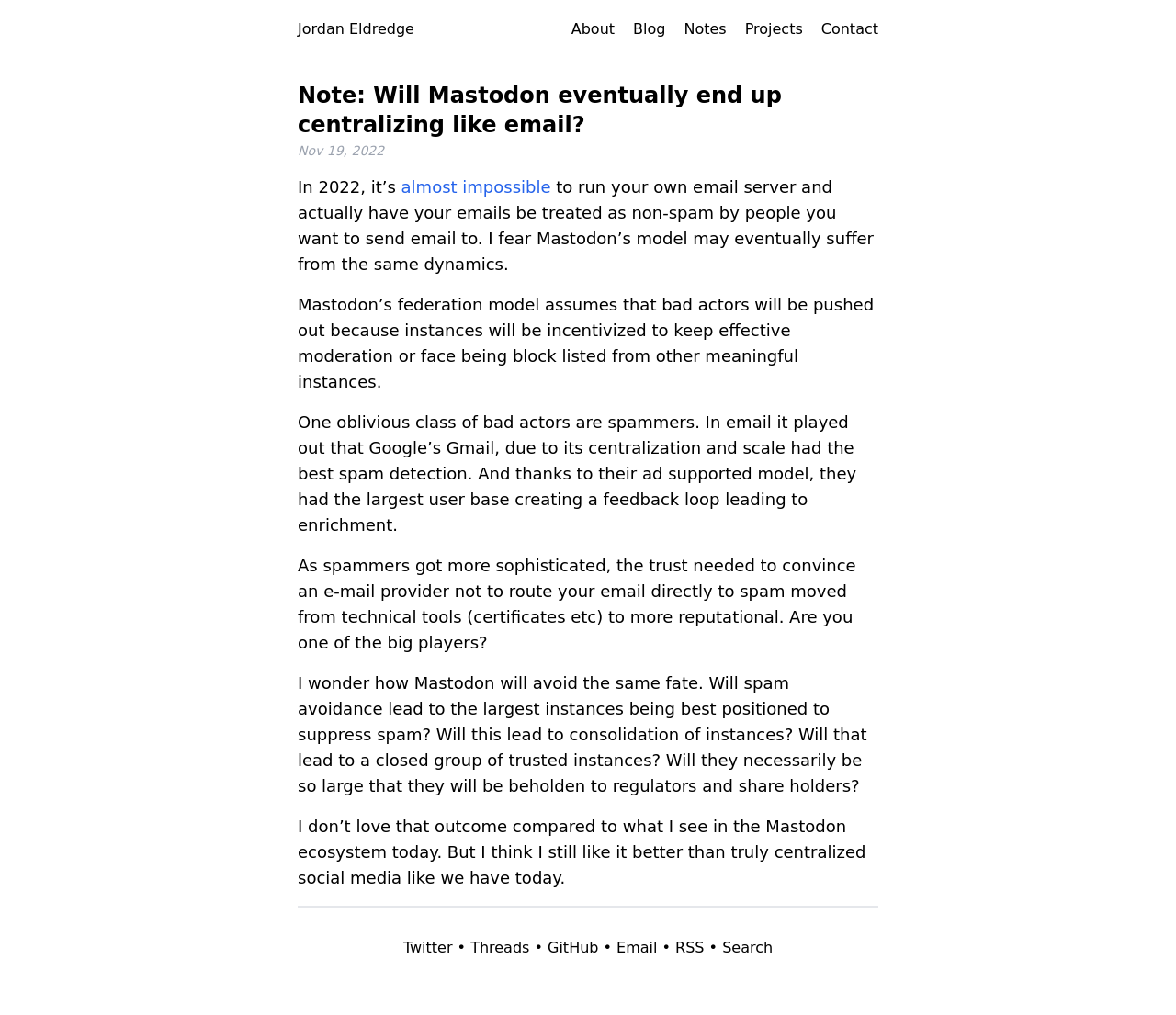Identify the bounding box coordinates of the clickable region necessary to fulfill the following instruction: "Read industry news". The bounding box coordinates should be four float numbers between 0 and 1, i.e., [left, top, right, bottom].

None